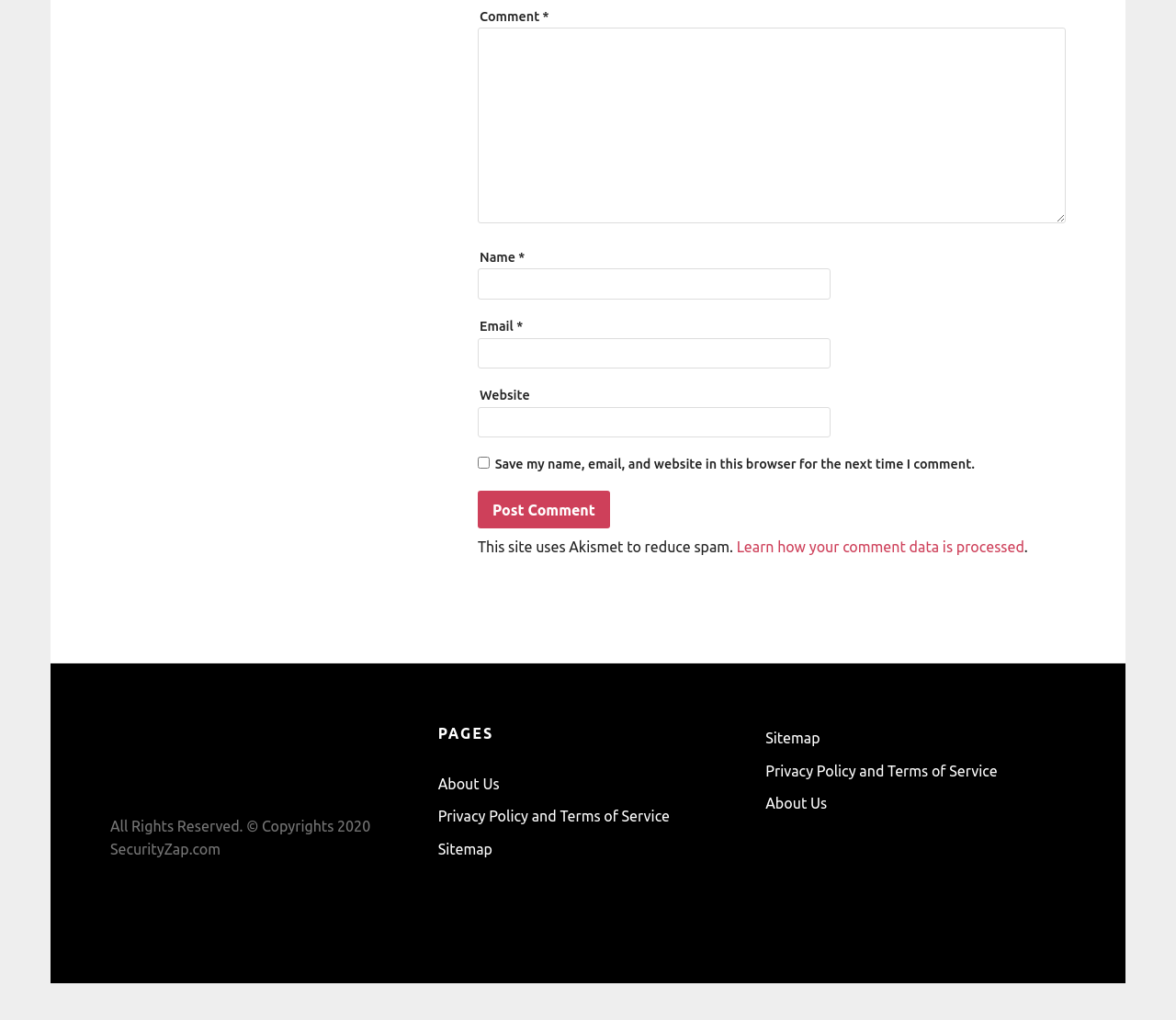Provide the bounding box coordinates of the HTML element this sentence describes: "About Us".

[0.372, 0.76, 0.425, 0.776]